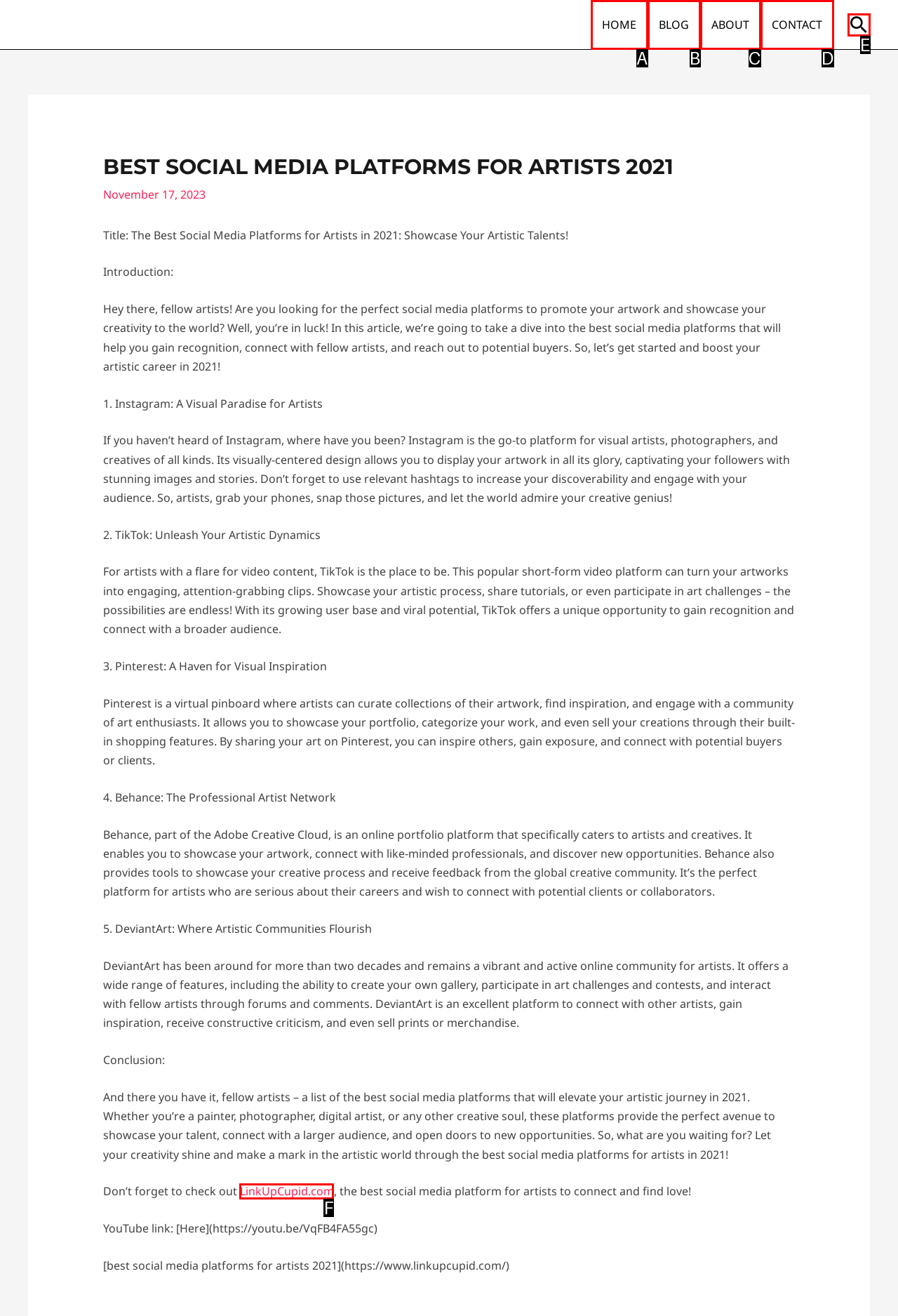Choose the option that matches the following description: Search
Reply with the letter of the selected option directly.

E